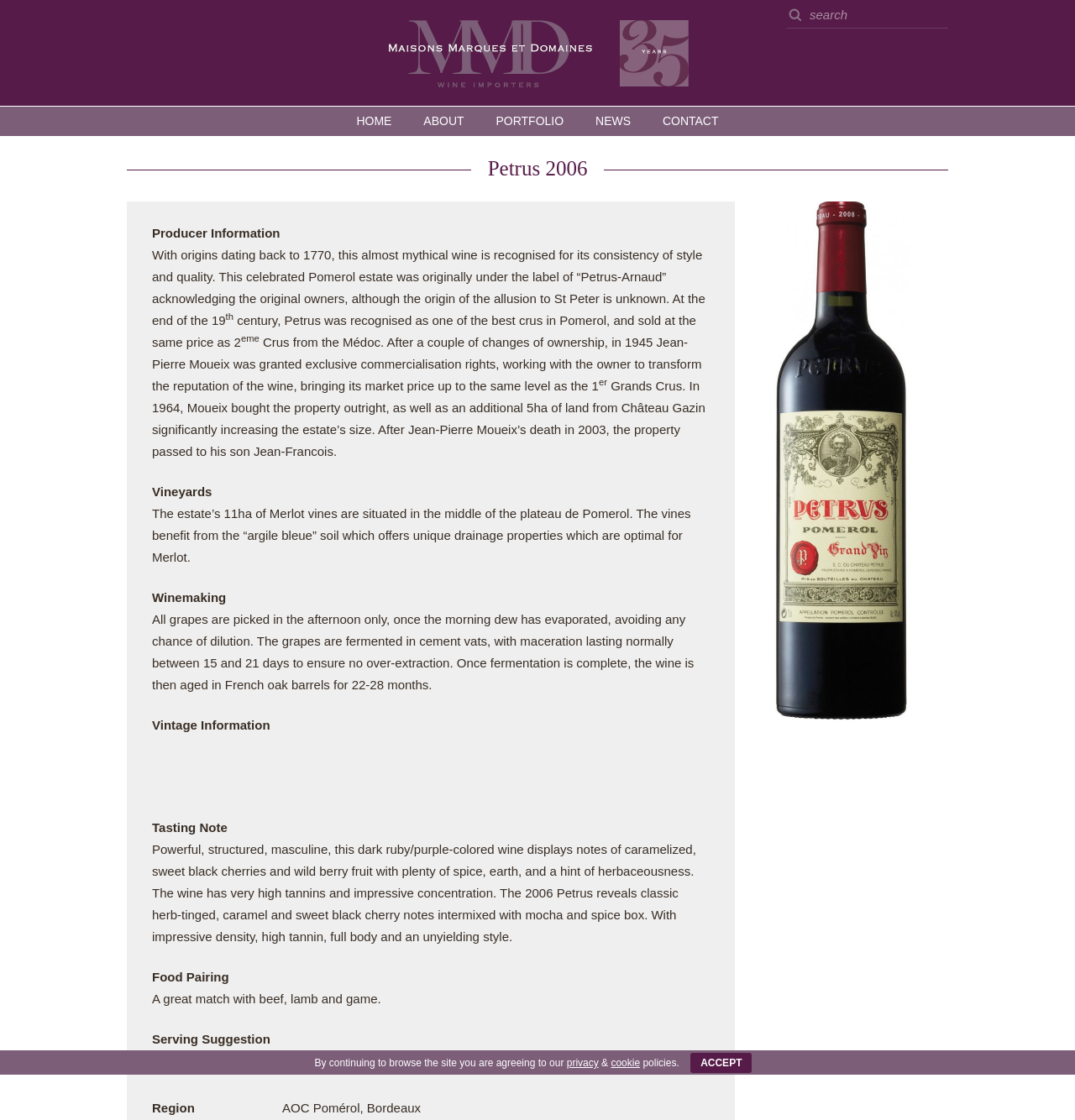Can you identify the bounding box coordinates of the clickable region needed to carry out this instruction: 'Explore movies'? The coordinates should be four float numbers within the range of 0 to 1, stated as [left, top, right, bottom].

None